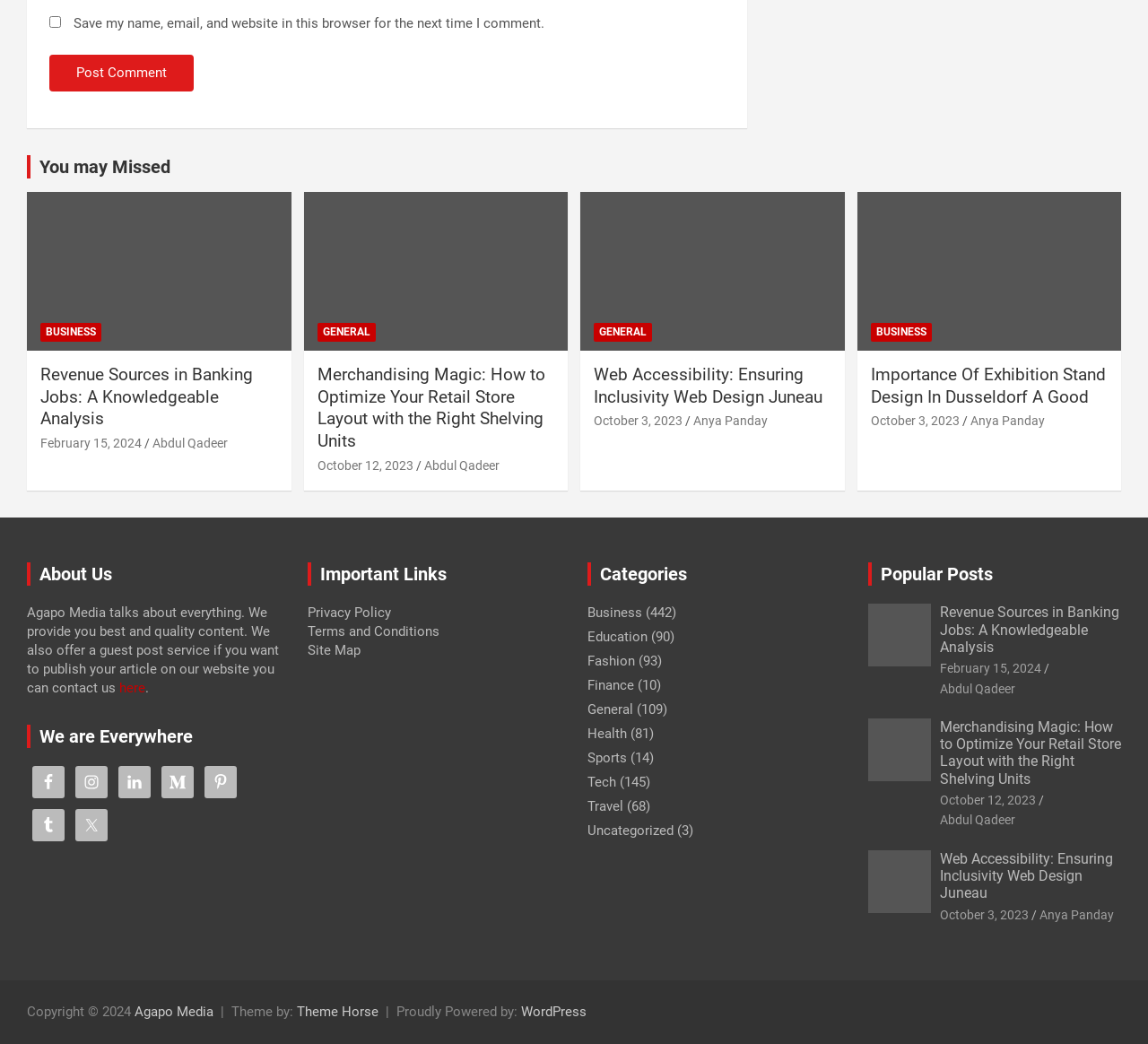Identify the bounding box coordinates of the region that should be clicked to execute the following instruction: "Read about Revenue Sources in Banking Jobs".

[0.035, 0.349, 0.22, 0.411]